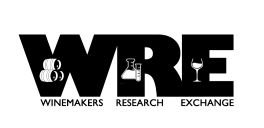What is symbolized by the laboratory flask?
Provide an in-depth answer to the question, covering all aspects.

The laboratory flask in the logo symbolizes the blend of tradition and science in winemaking research, highlighting the organization's focus on combining traditional practices with scientific approaches.